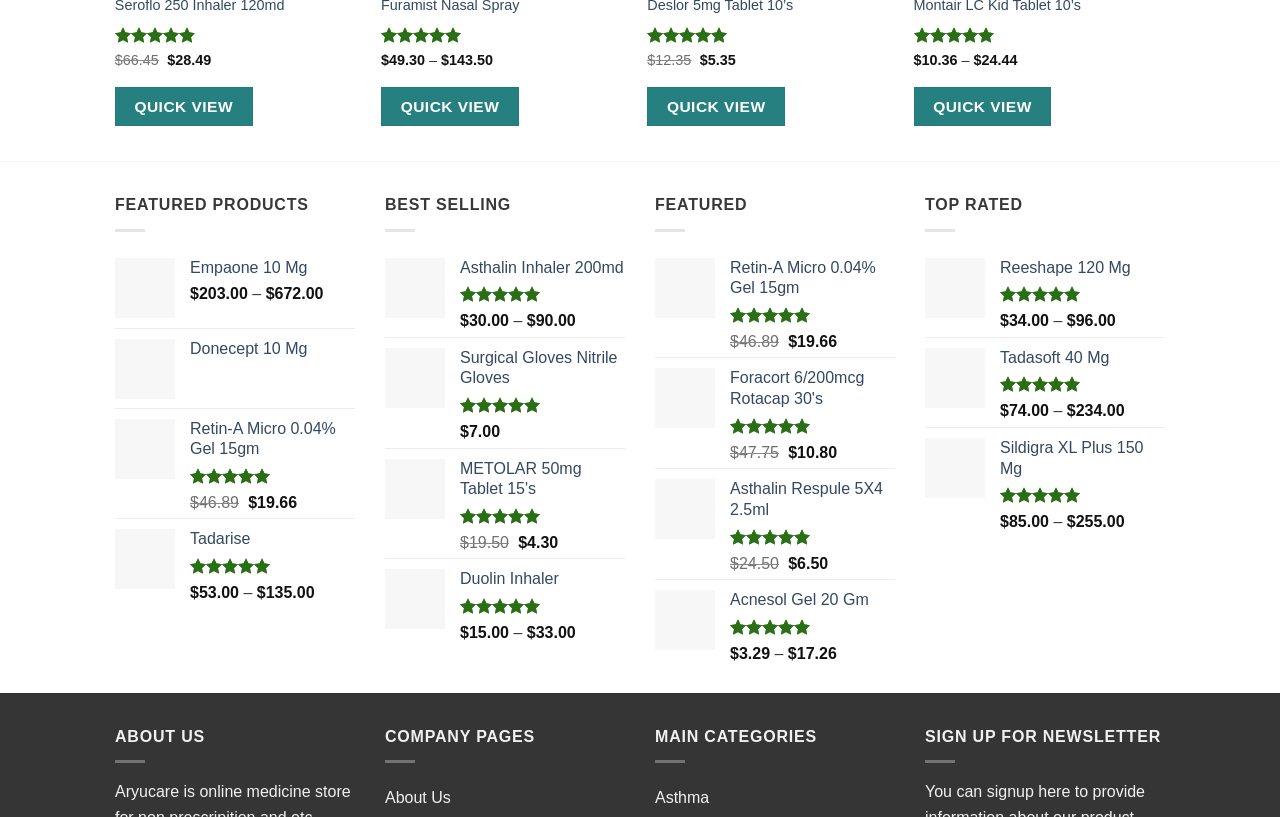Provide your answer in a single word or phrase: 
How many products are listed under 'FEATURED PRODUCTS'?

4